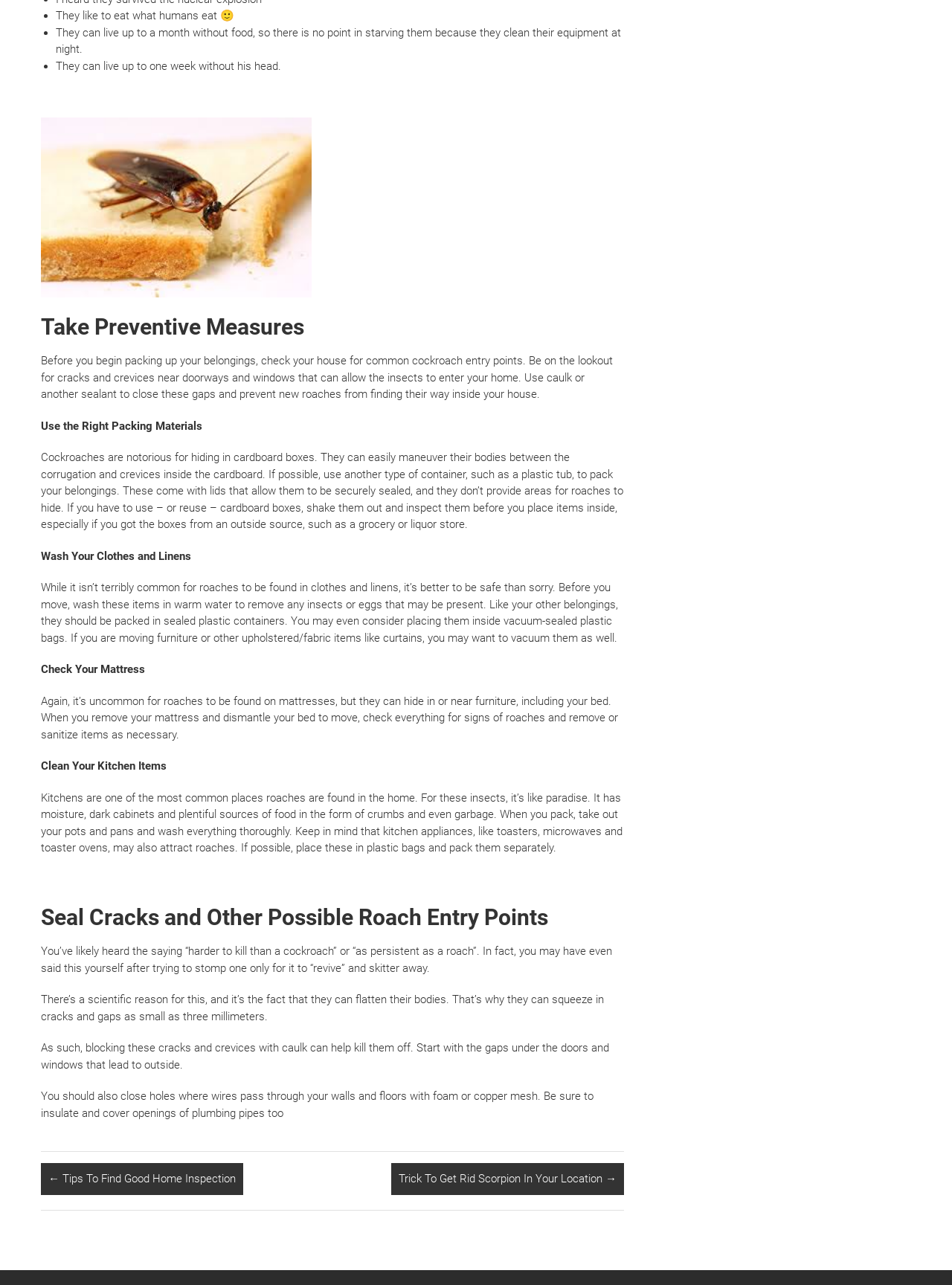Why are cockroaches hard to kill?
Examine the webpage screenshot and provide an in-depth answer to the question.

The webpage explains that cockroaches are hard to kill because they can flatten their bodies, allowing them to squeeze into small cracks and gaps, as mentioned in the section 'Seal Cracks and Other Possible Roach Entry Points'.